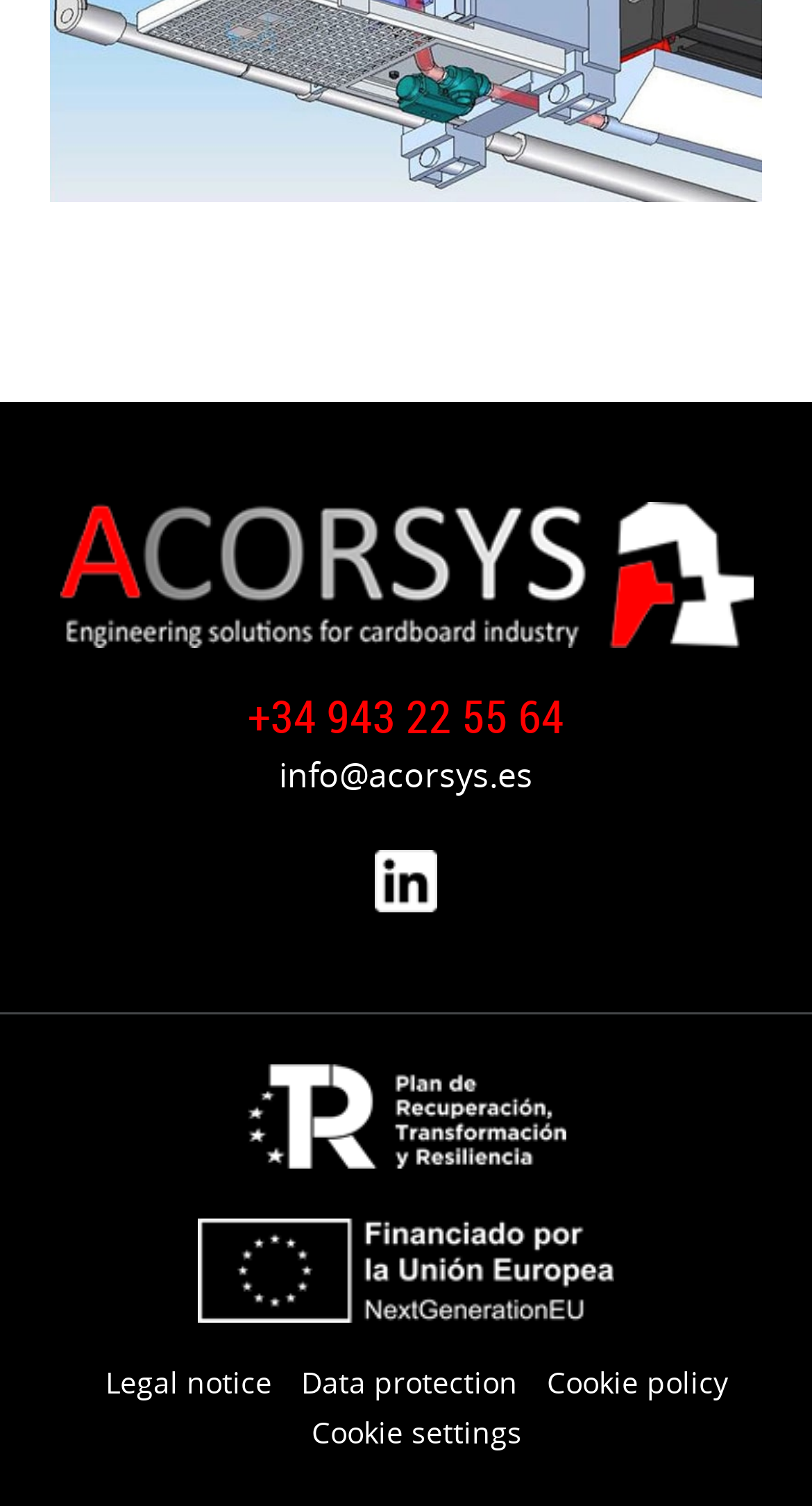Look at the image and give a detailed response to the following question: What is the company's email address?

The company's email address can be found on the top section of the webpage, next to the company's phone number. The email address is displayed as a static text element with the value 'info@acorsys.es'.